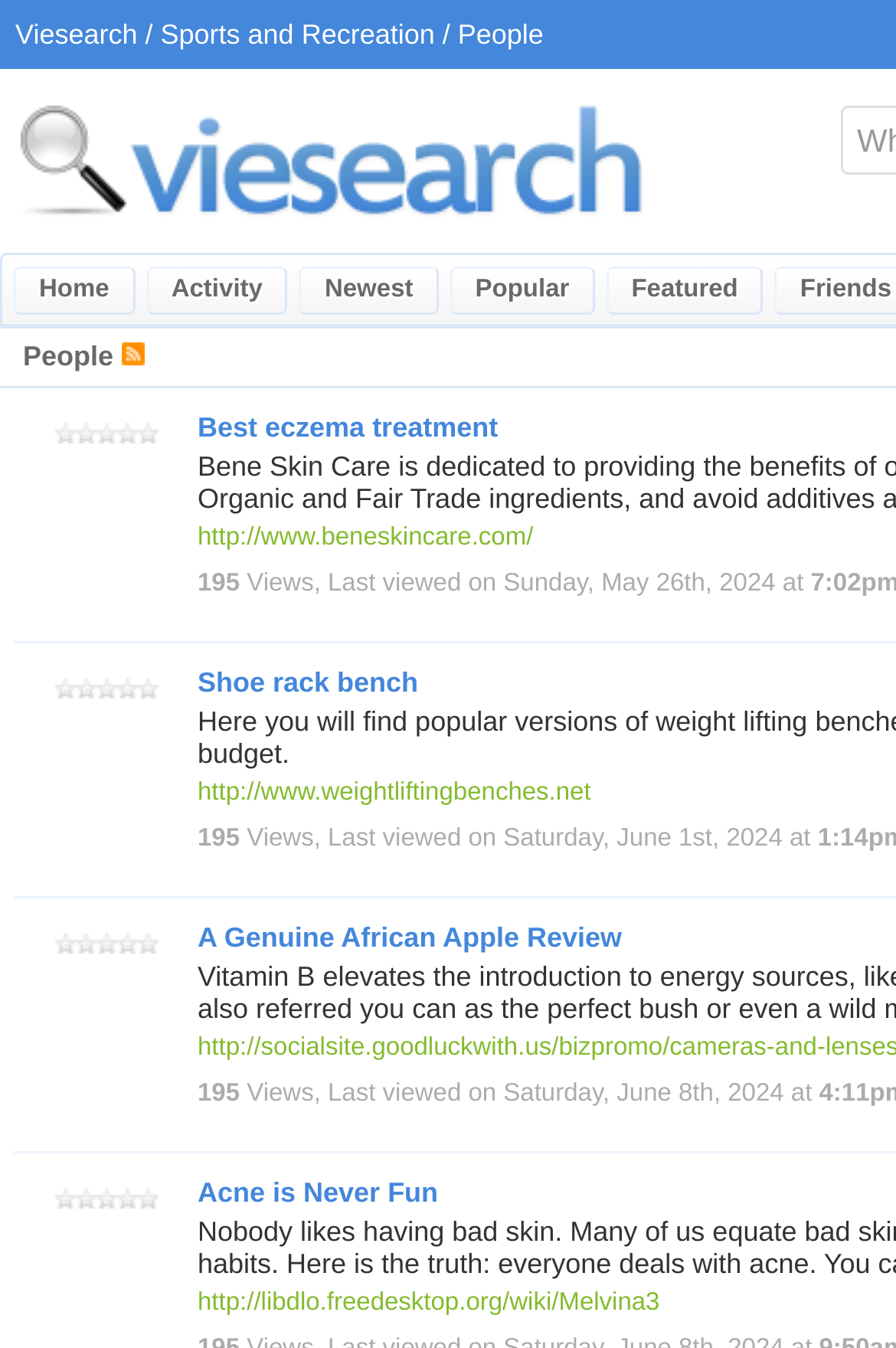Find the bounding box coordinates for the area that should be clicked to accomplish the instruction: "Go to Home".

[0.015, 0.198, 0.15, 0.234]